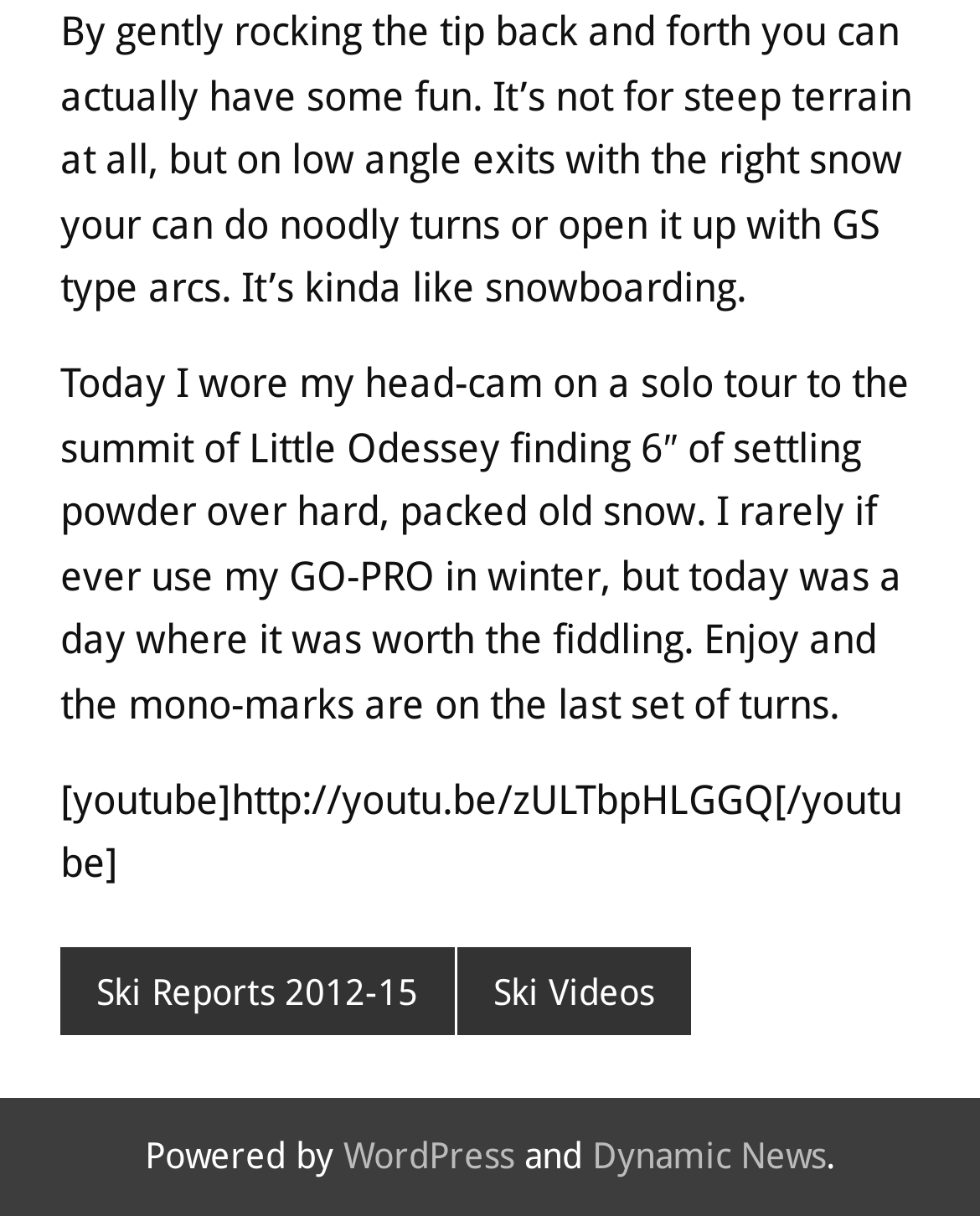How many links are present in the top section?
Using the image, answer in one word or phrase.

2